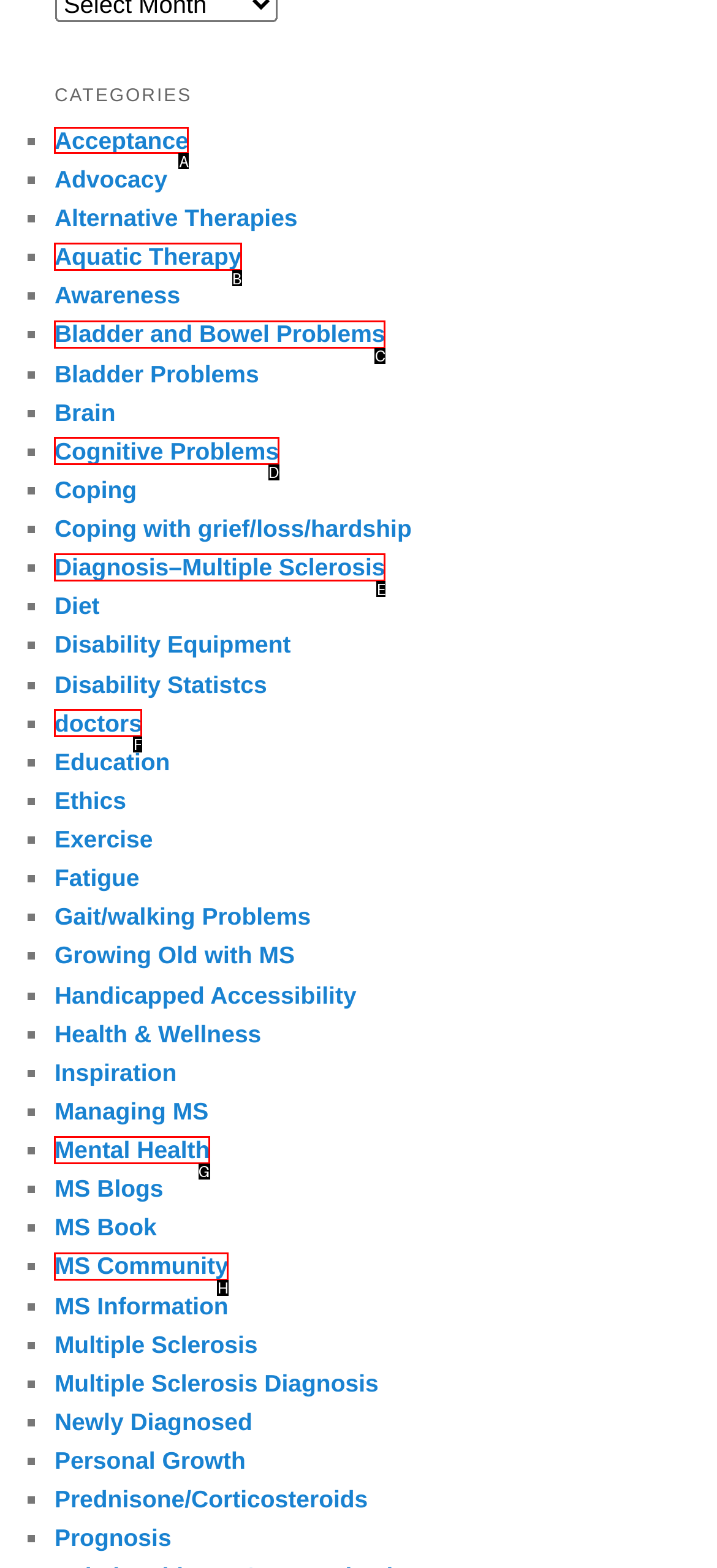For the task: Click on 'Acceptance', tell me the letter of the option you should click. Answer with the letter alone.

A